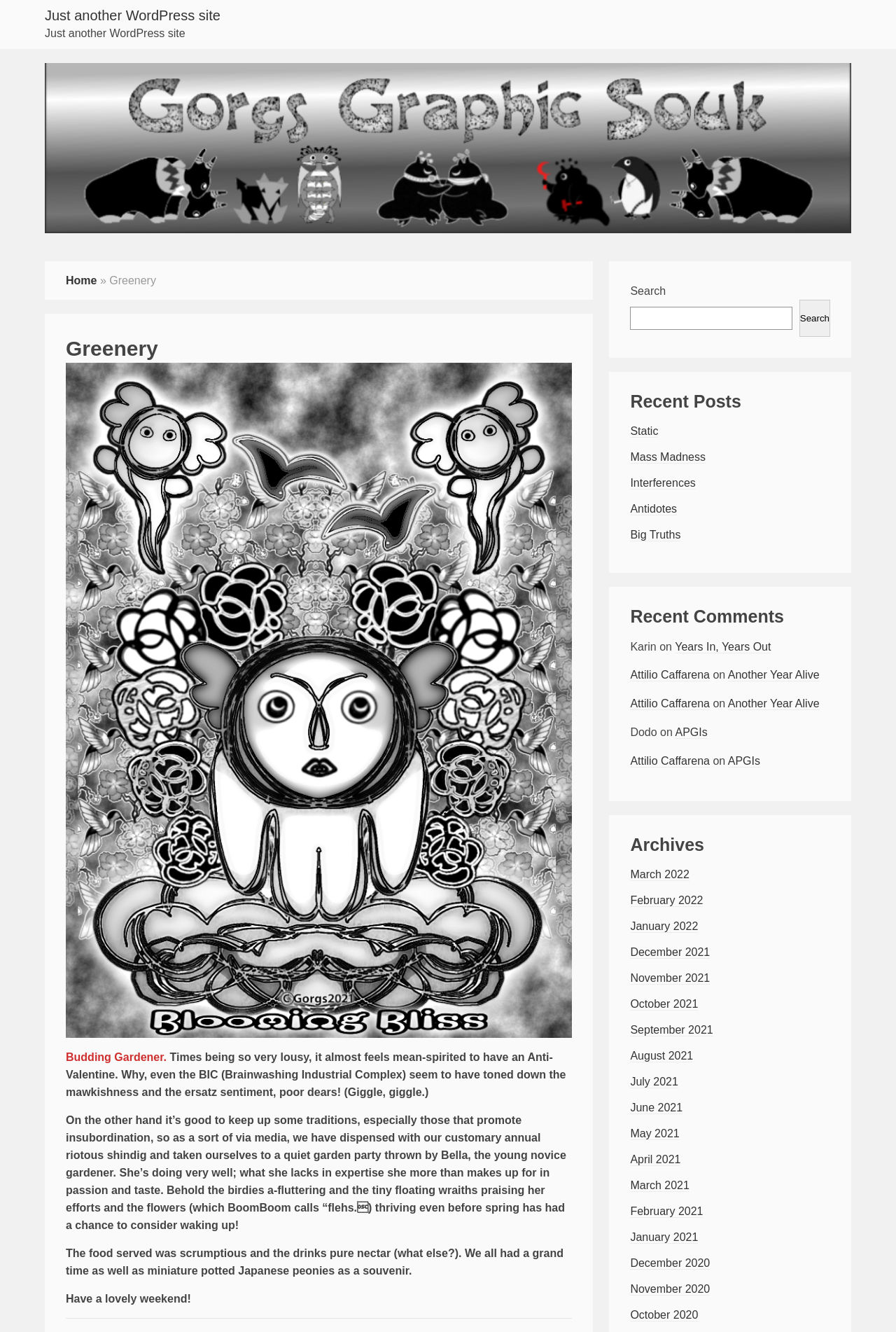With reference to the screenshot, provide a detailed response to the question below:
How many archives are listed?

The number of archives can be counted by looking at the links under the 'Archives' heading, which lists 16 months from March 2022 to December 2020.